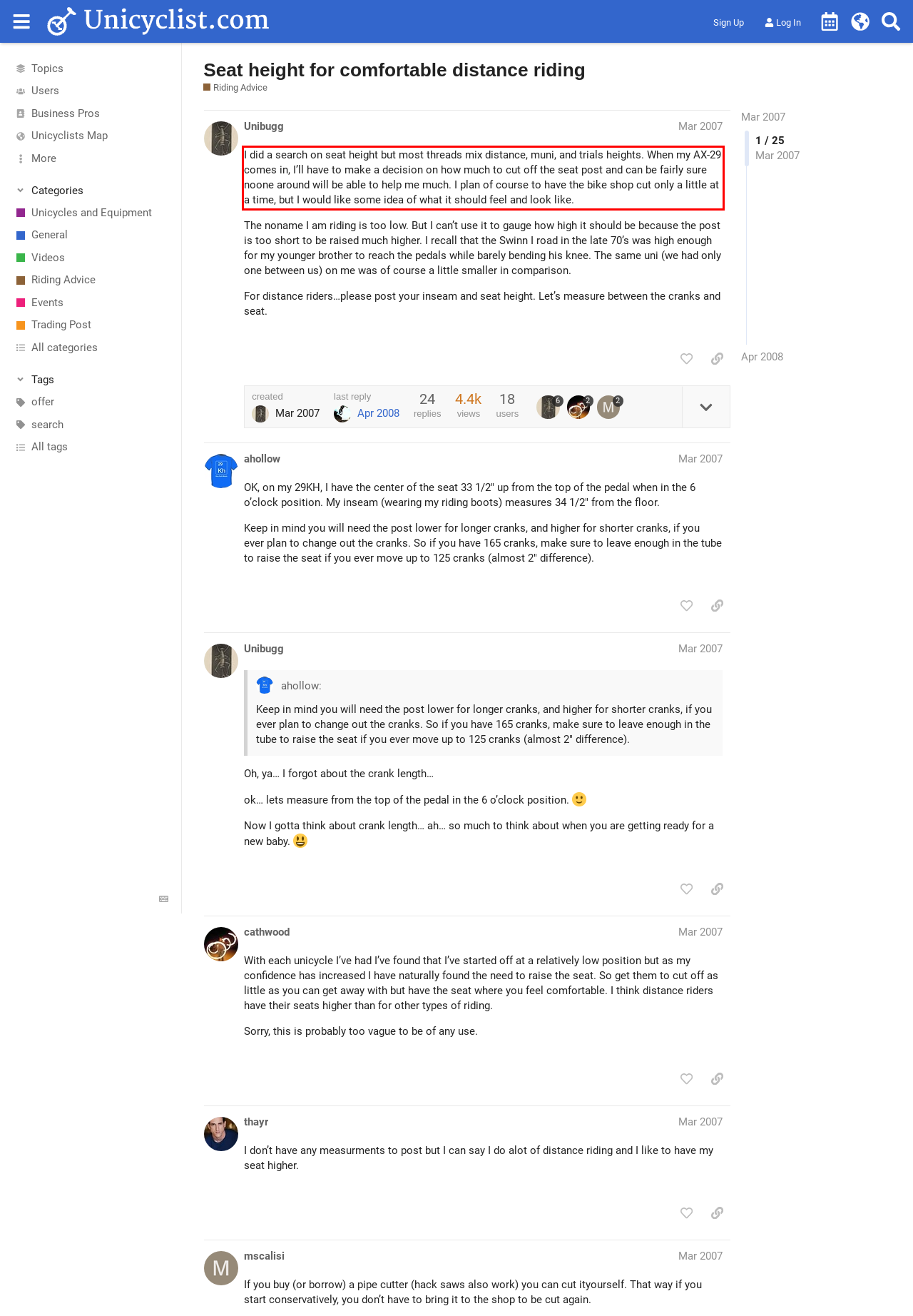Please take the screenshot of the webpage, find the red bounding box, and generate the text content that is within this red bounding box.

I did a search on seat height but most threads mix distance, muni, and trials heights. When my AX-29 comes in, I’ll have to make a decision on how much to cut off the seat post and can be fairly sure noone around will be able to help me much. I plan of course to have the bike shop cut only a little at a time, but I would like some idea of what it should feel and look like.